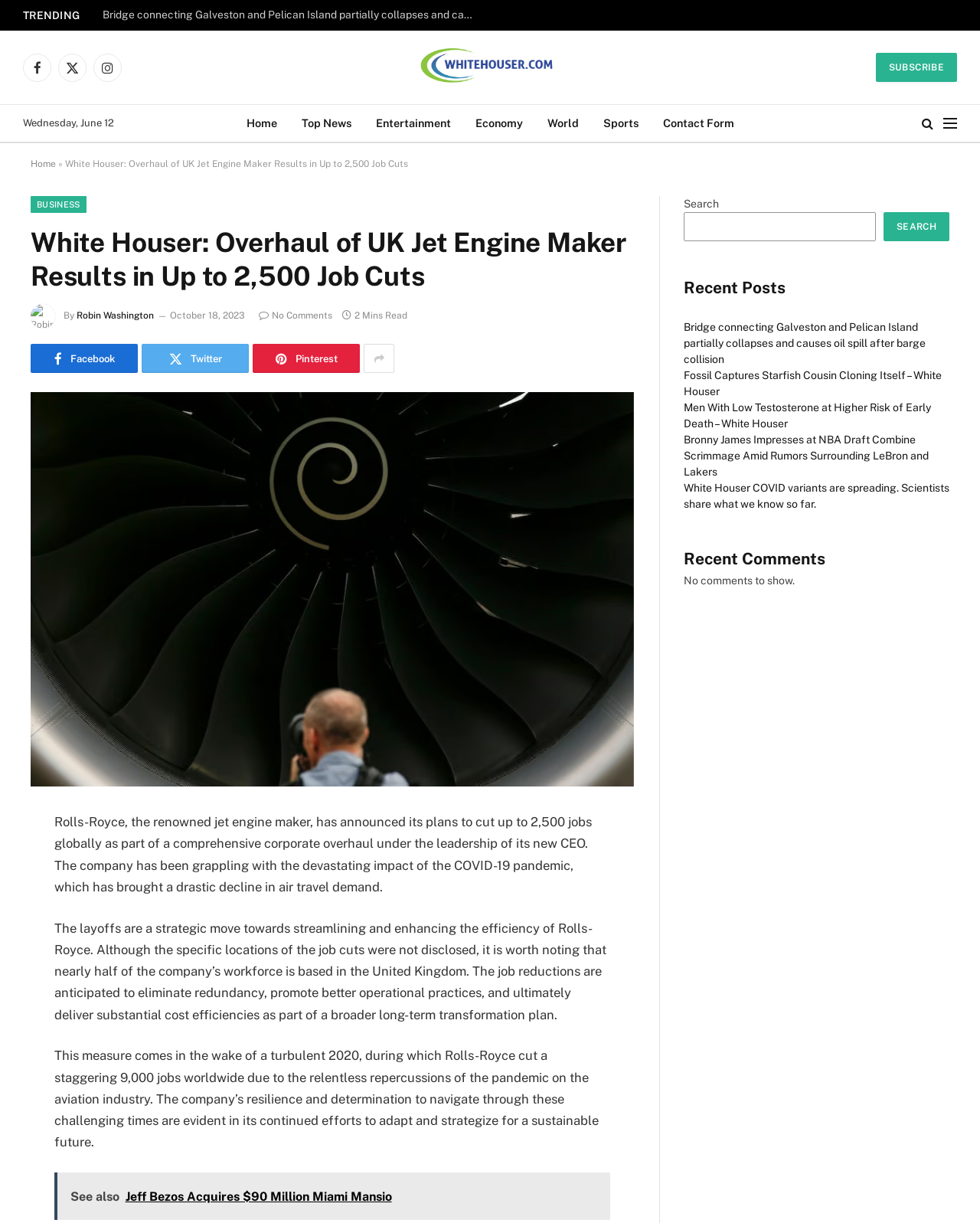How many social media links are present?
Answer the question with a single word or phrase by looking at the picture.

4